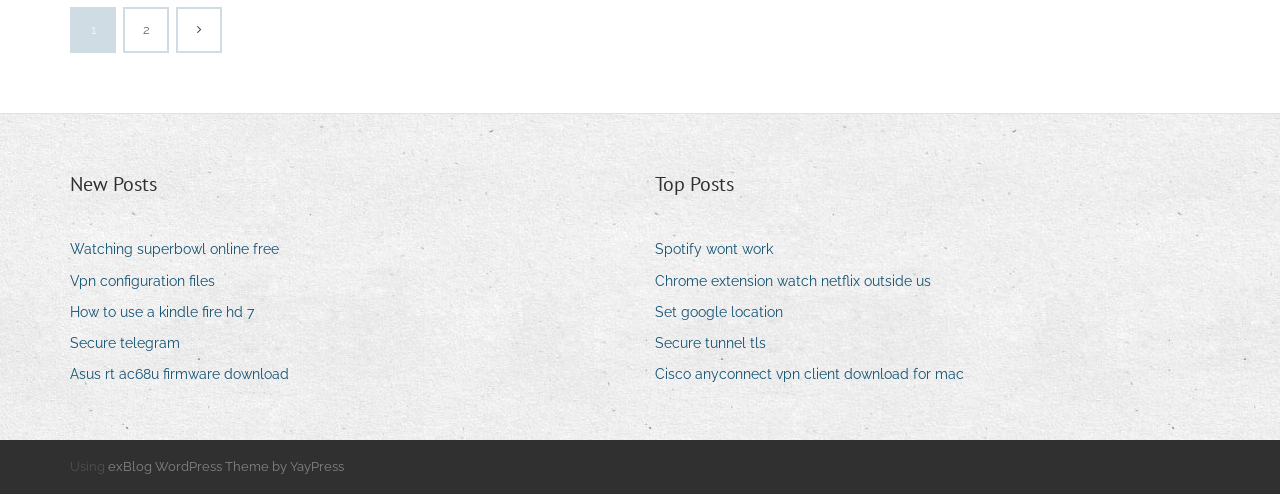Refer to the screenshot and give an in-depth answer to this question: How many columns are there in the main content area?

The main content area is divided into two columns, with the 'New Posts' section on the left and the 'Top Posts' section on the right, as indicated by the bounding box coordinates of the complementary elements.